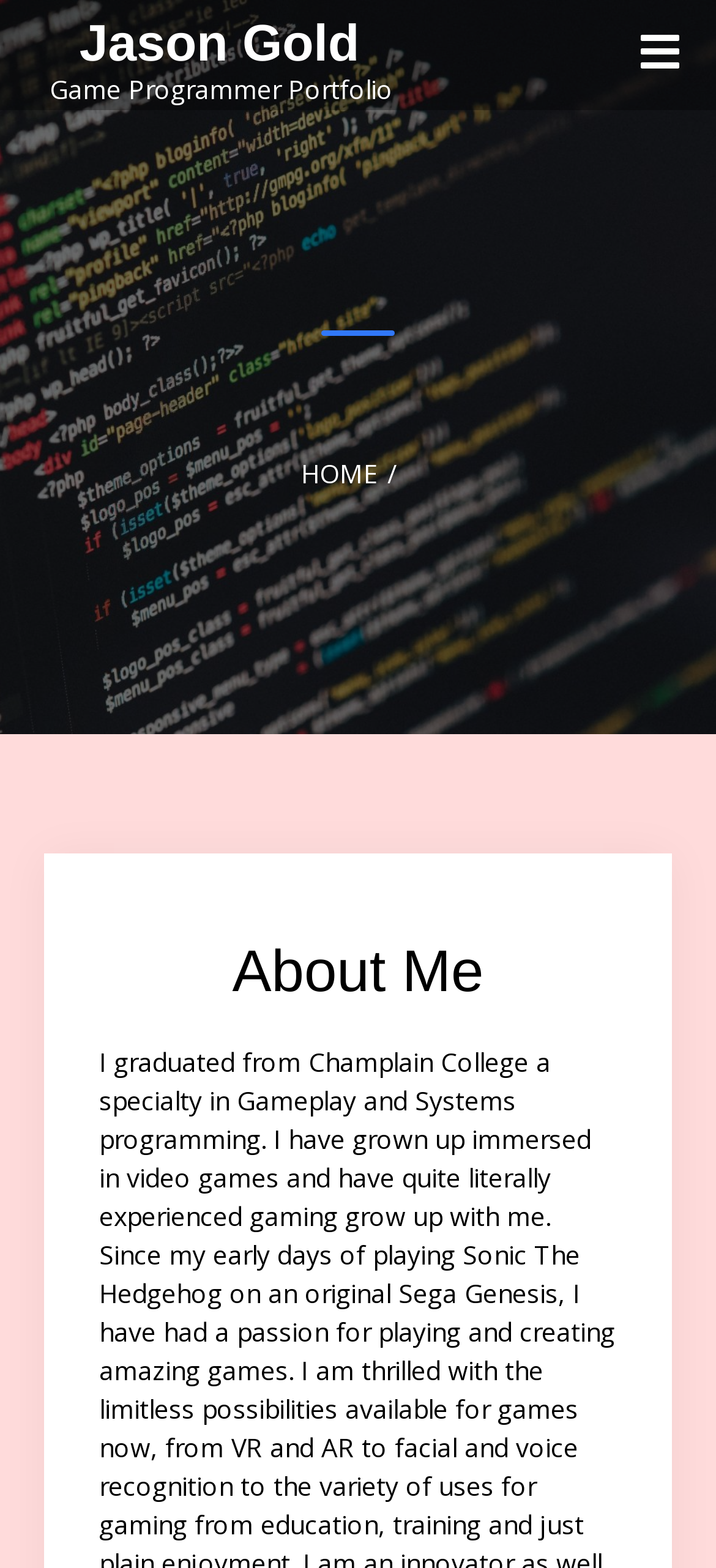Craft a detailed narrative of the webpage's structure and content.

The webpage is a portfolio for Jason Gold, a game programmer. At the top-right corner, there is a button with an icon. Below it, the name "Jason Gold" is displayed prominently in a heading, with a link to the same text next to it. The subtitle "Game Programmer Portfolio" is placed below the name.

Underneath the title section, there is a header that spans the entire width of the page. Within this header, there are three main sections. On the left, there is a "HOME" section. To the right of it, there is an "About Me" section, which contains a brief description that starts with "I graduated from Champlain College".